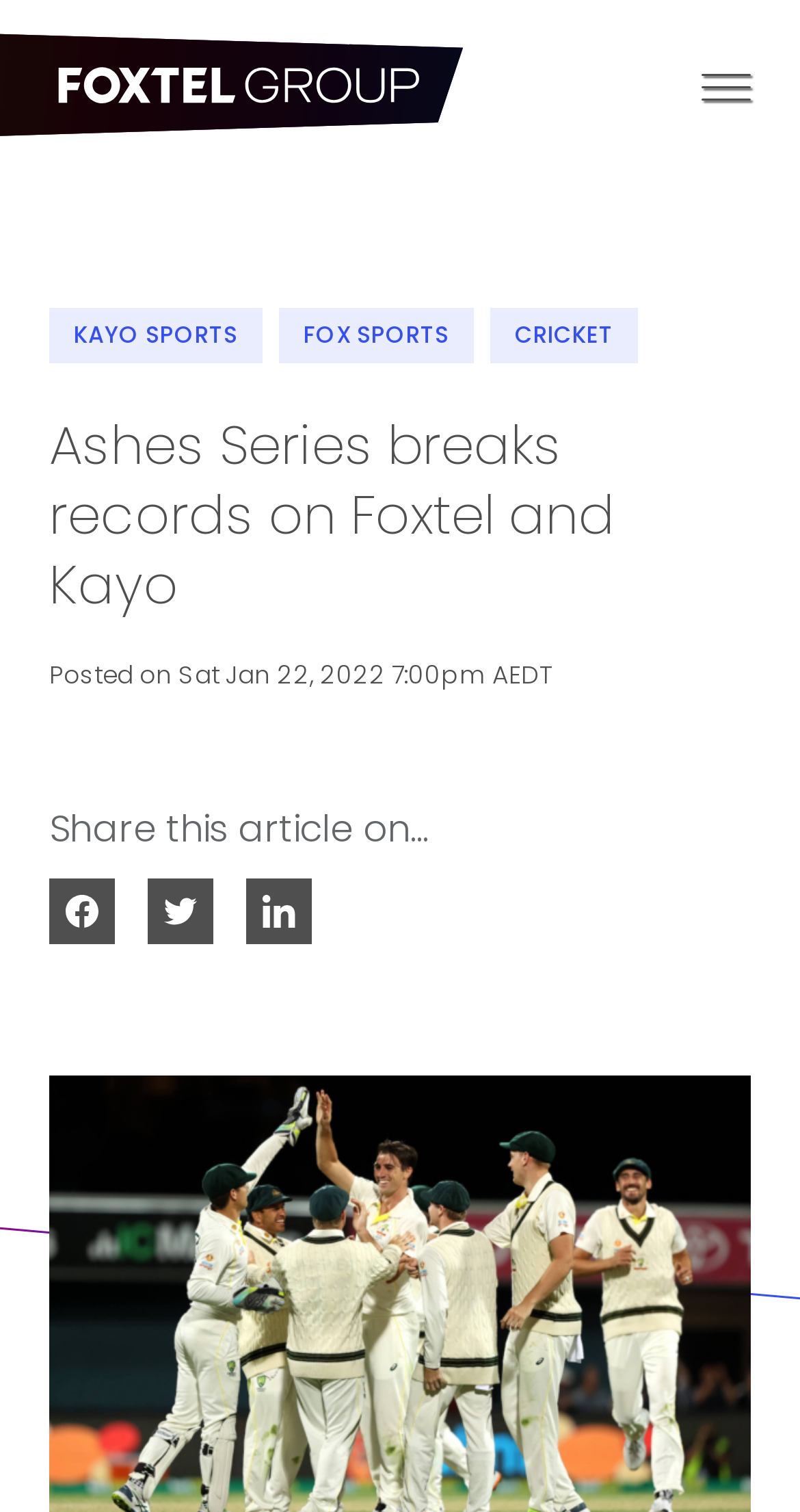Give a one-word or one-phrase response to the question:
How many links are in the top navigation menu?

6